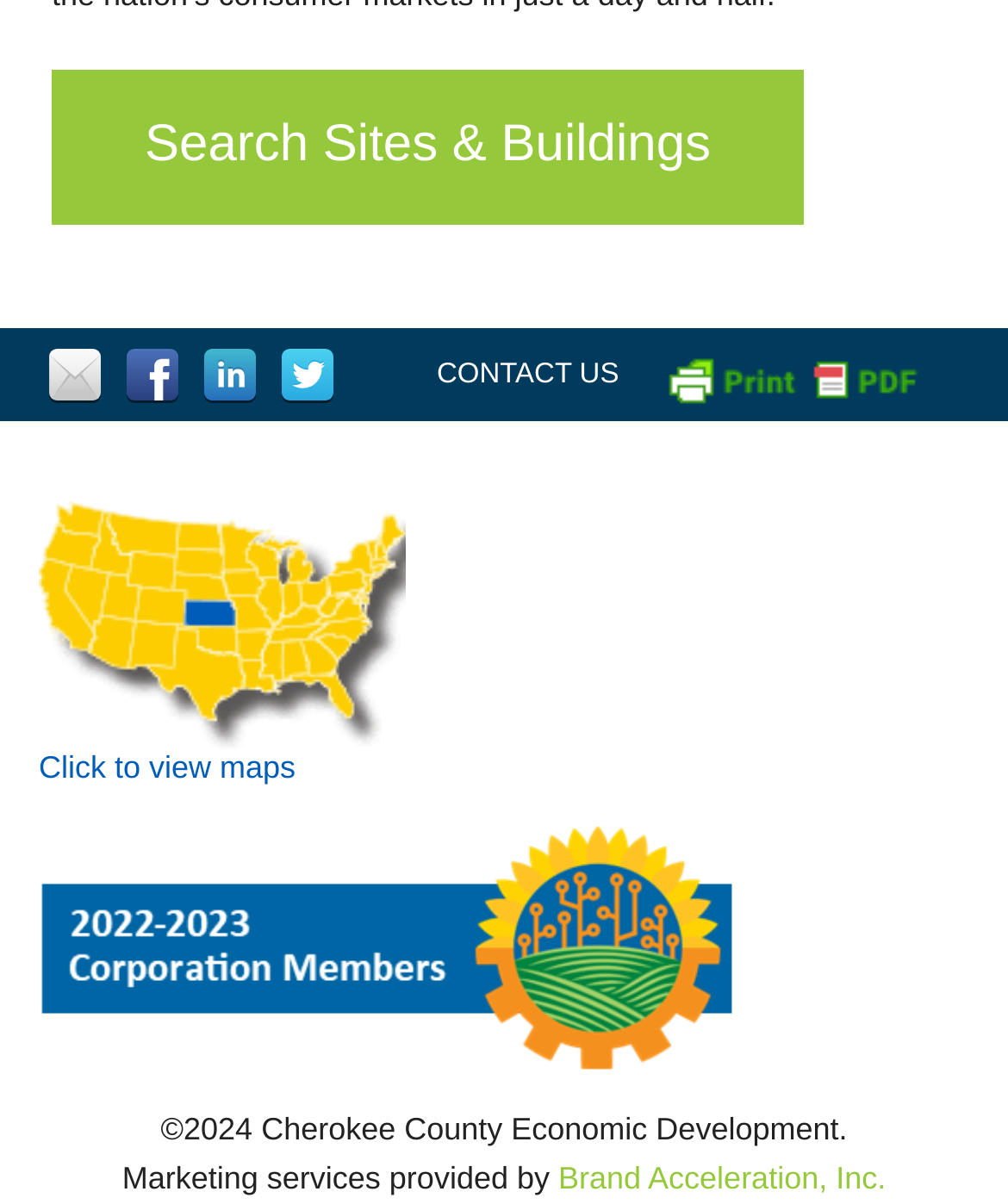What is the purpose of the 'Print Friendly, PDF & Email' link?
Using the information presented in the image, please offer a detailed response to the question.

I inferred the purpose of the link by looking at its text content 'Print Friendly, PDF & Email' and the presence of an image with the same text, which suggests that it is used to print or share the webpage's content.